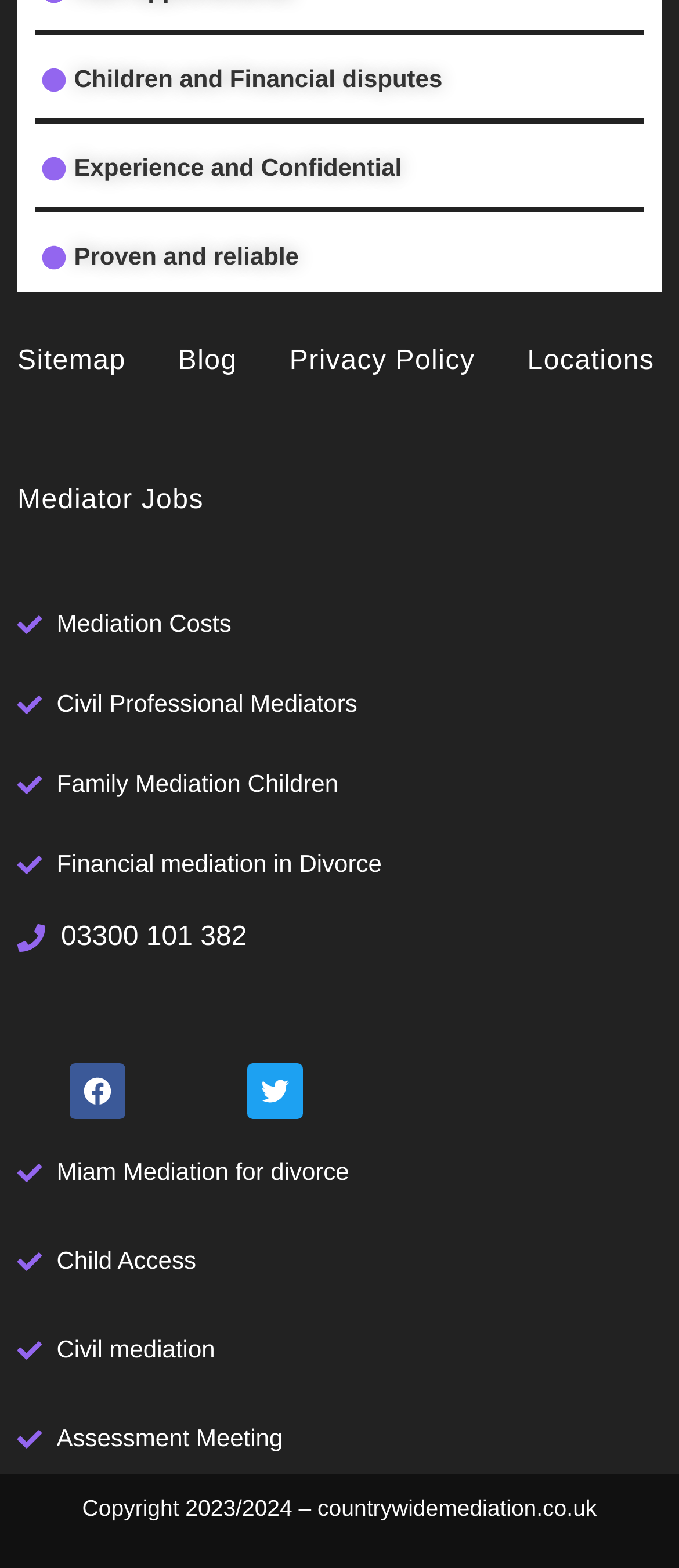Locate the bounding box coordinates of the element that should be clicked to fulfill the instruction: "Visit Mediation Costs page".

[0.026, 0.387, 0.974, 0.41]